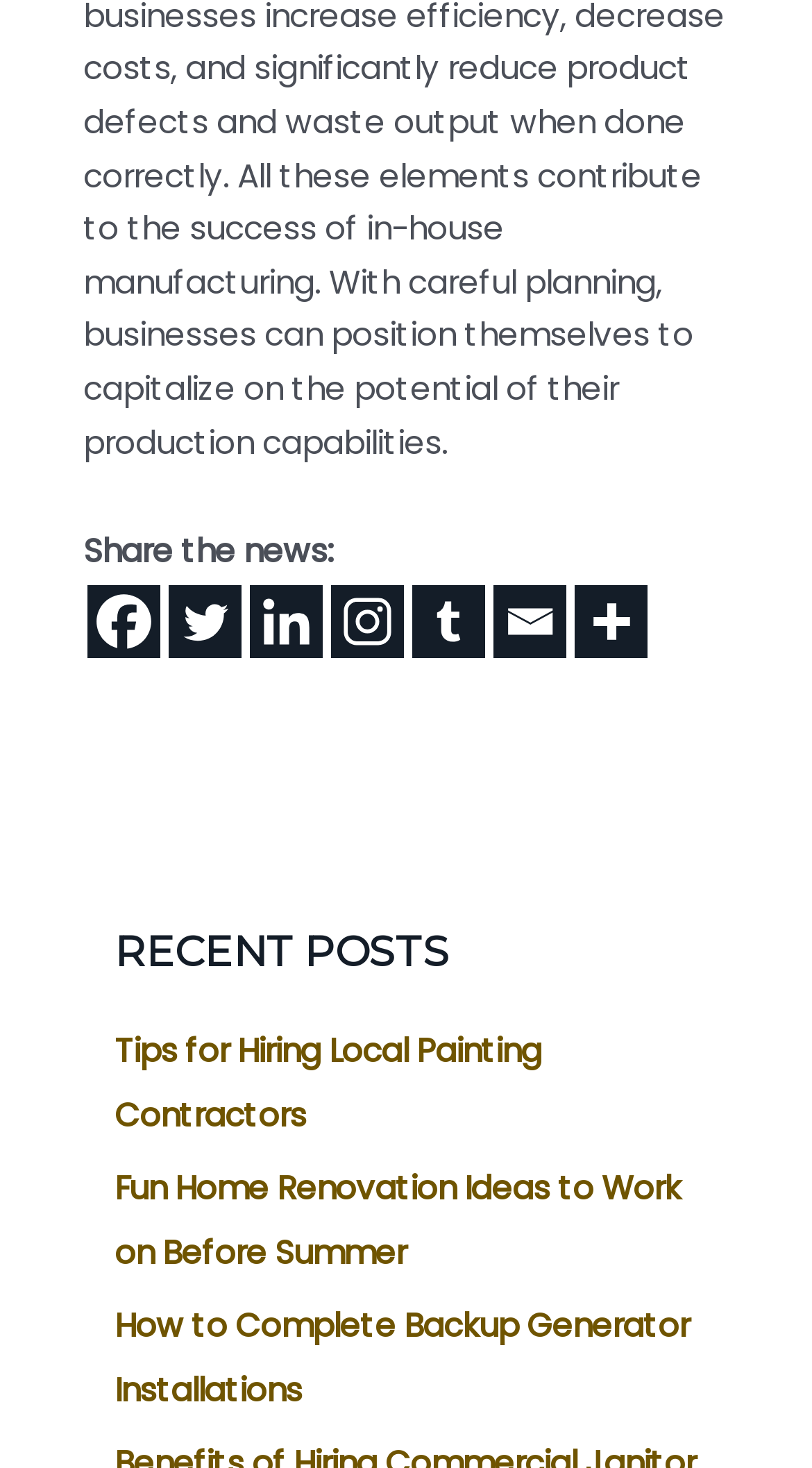Predict the bounding box coordinates of the area that should be clicked to accomplish the following instruction: "Learn about Backup Generator Installations". The bounding box coordinates should consist of four float numbers between 0 and 1, i.e., [left, top, right, bottom].

[0.141, 0.888, 0.849, 0.961]